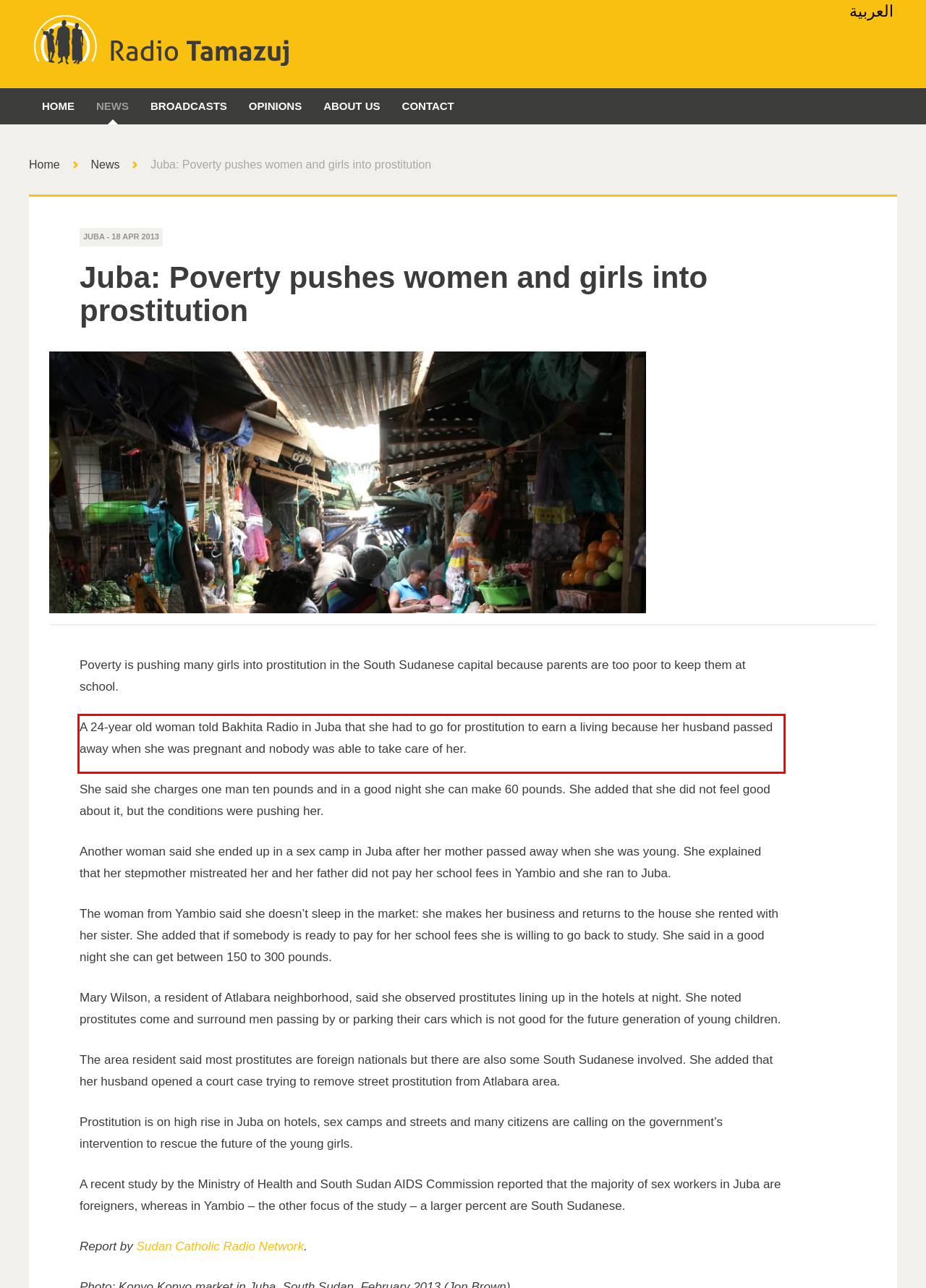You are provided with a screenshot of a webpage that includes a UI element enclosed in a red rectangle. Extract the text content inside this red rectangle.

A 24-year old woman told Bakhita Radio in Juba that she had to go for prostitution to earn a living because her husband passed away when she was pregnant and nobody was able to take care of her.